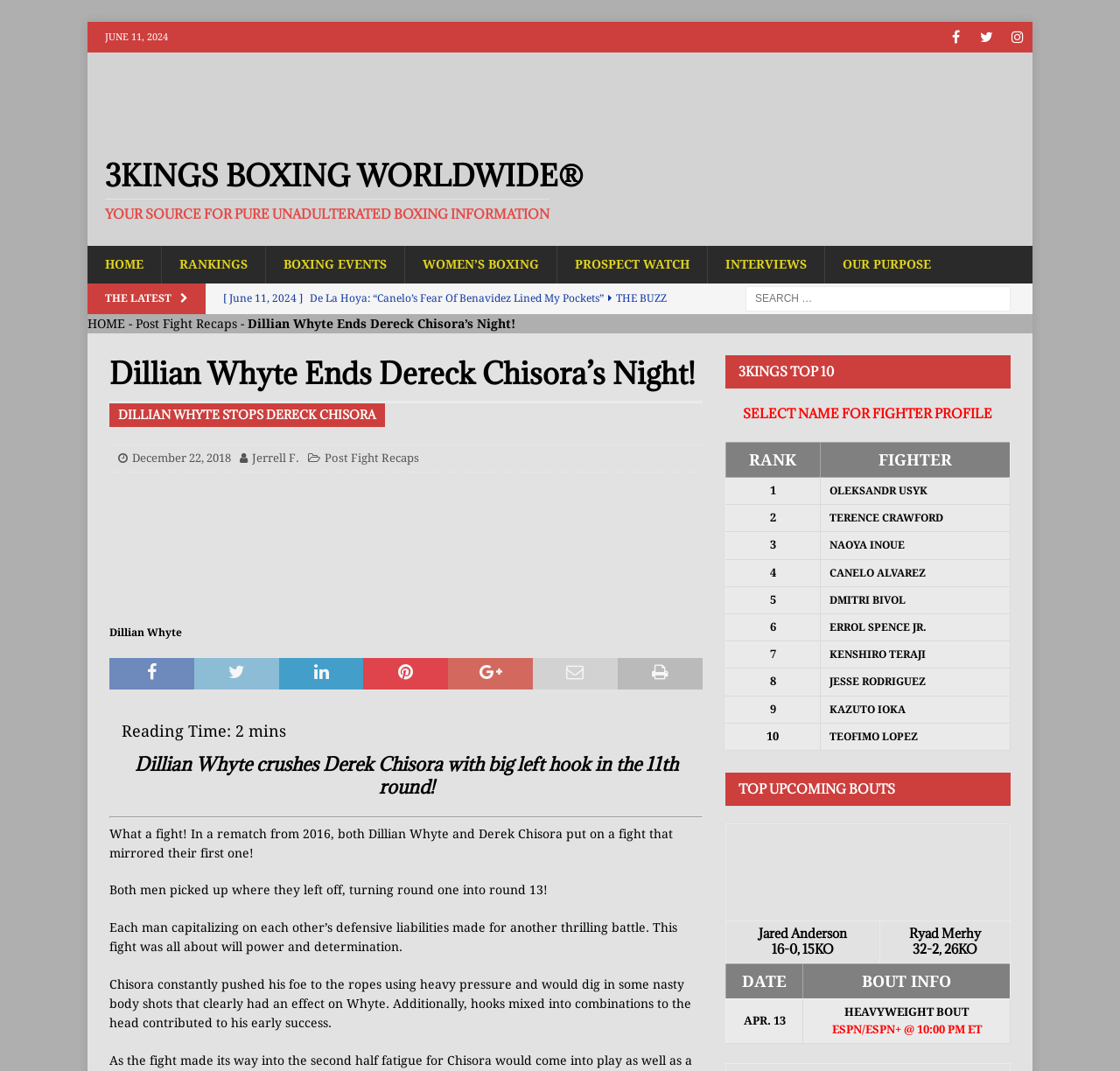Locate the bounding box coordinates of the area you need to click to fulfill this instruction: 'Search for a topic'. The coordinates must be in the form of four float numbers ranging from 0 to 1: [left, top, right, bottom].

[0.666, 0.267, 0.902, 0.291]